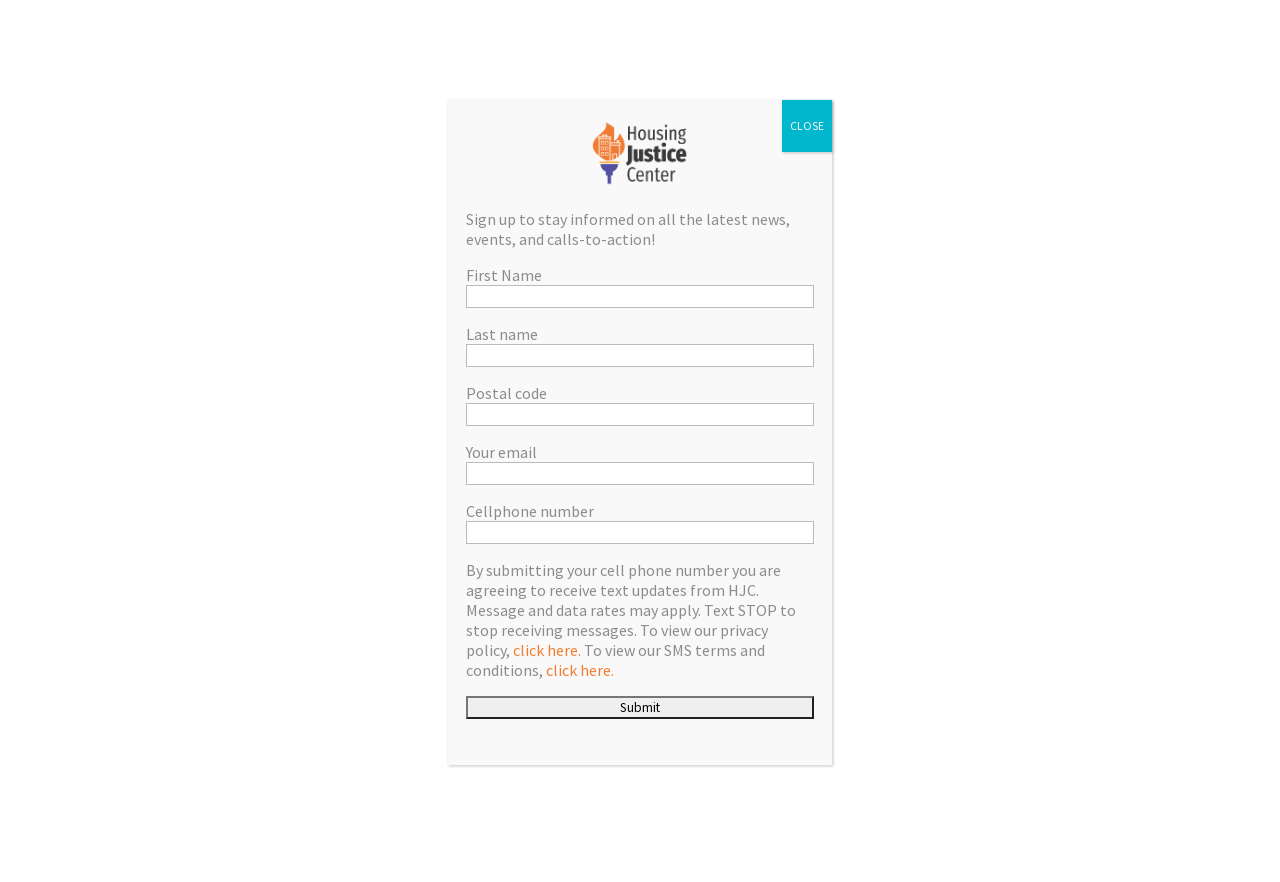Please mark the clickable region by giving the bounding box coordinates needed to complete this instruction: "Click on the 'Get Involved' link".

[0.52, 0.582, 0.579, 0.63]